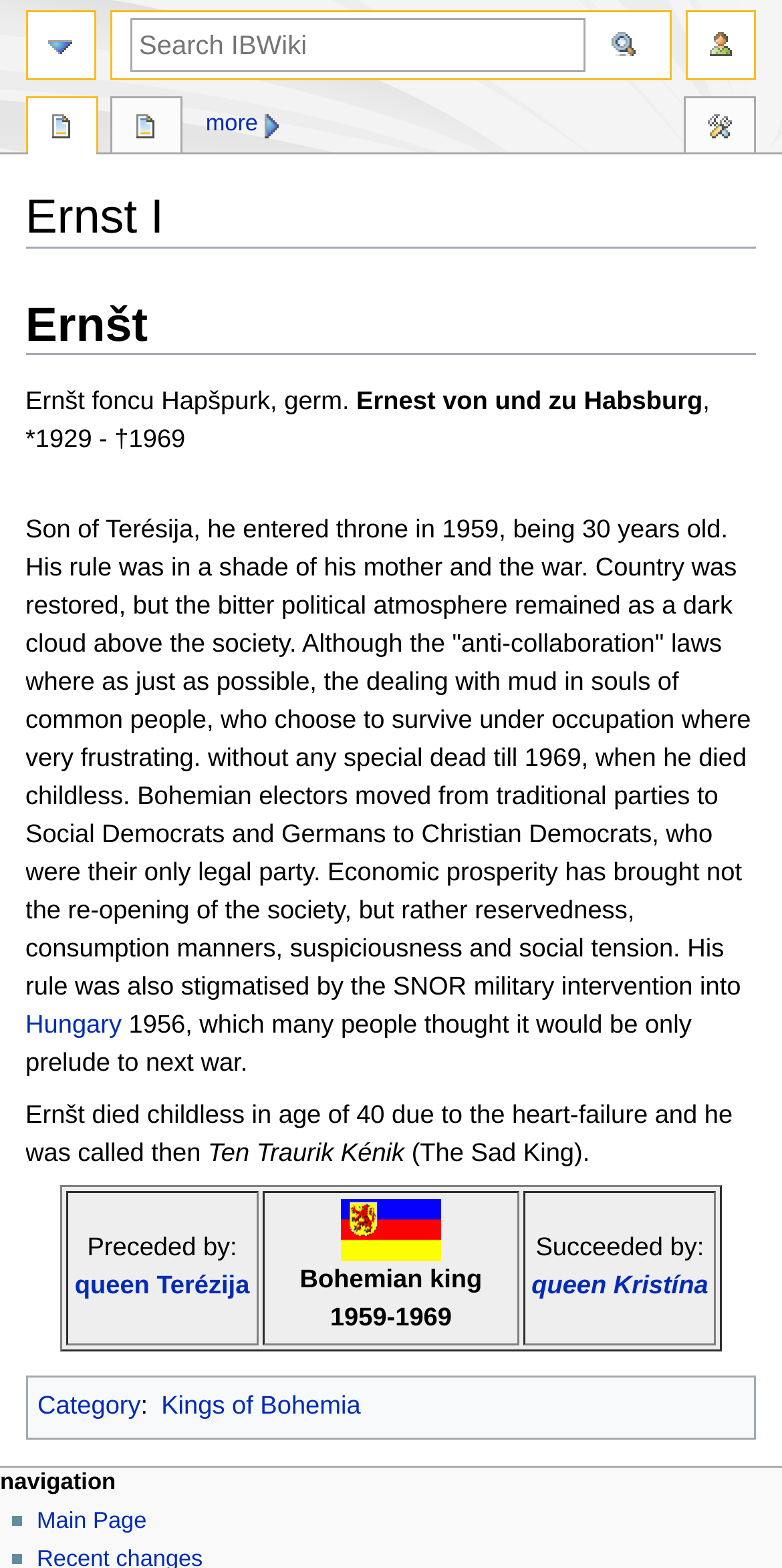What is the name of the category that Ernšt belongs to?
Please elaborate on the answer to the question with detailed information.

The webpage shows a link to the category 'Kings of Bohemia' under the heading 'Category', indicating that Ernšt belongs to this category.